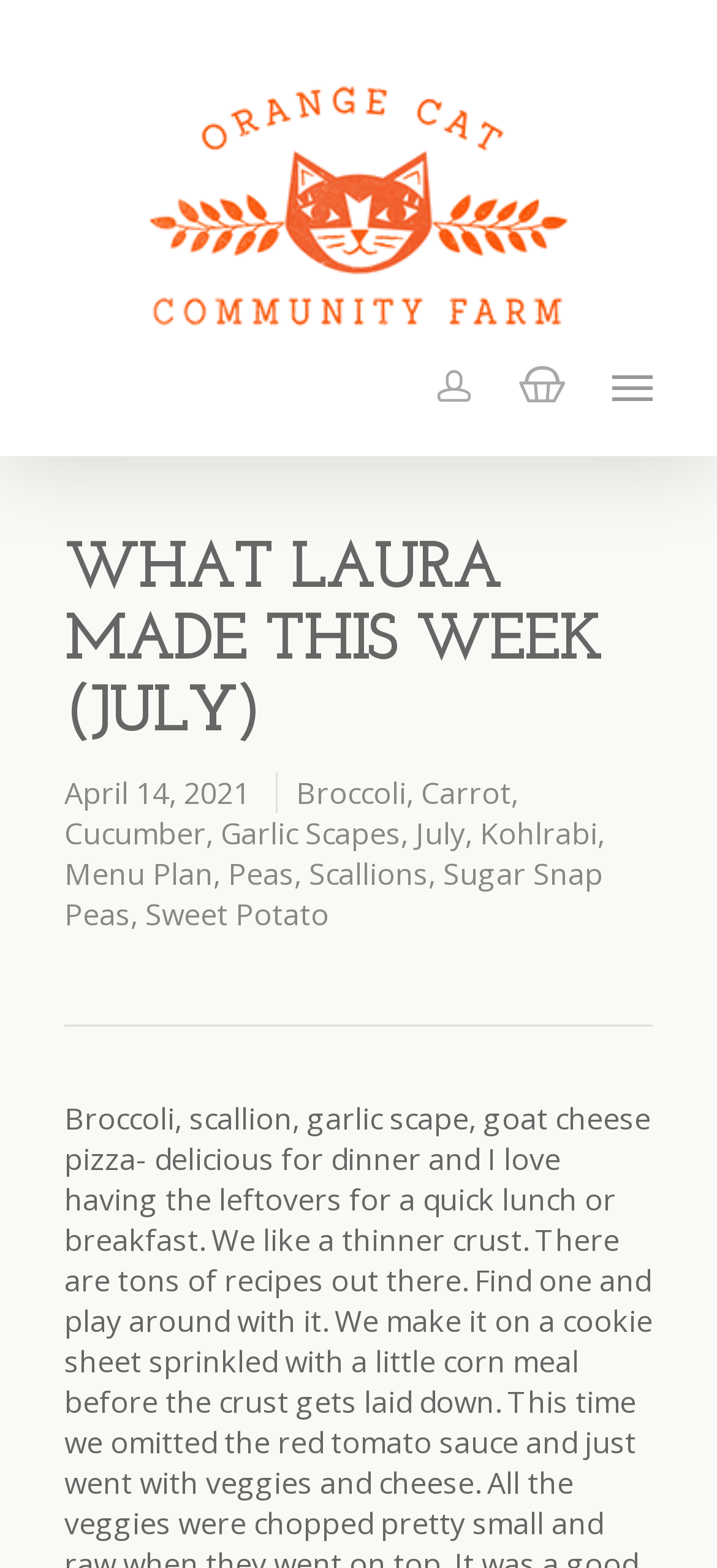What is the date mentioned on the webpage?
Please answer the question with as much detail as possible using the screenshot.

I found the answer by looking at the StaticText element with the text 'April 14, 2021' which is located at [0.09, 0.493, 0.349, 0.519]. This text is likely a date, and it's the only date mentioned on the webpage.